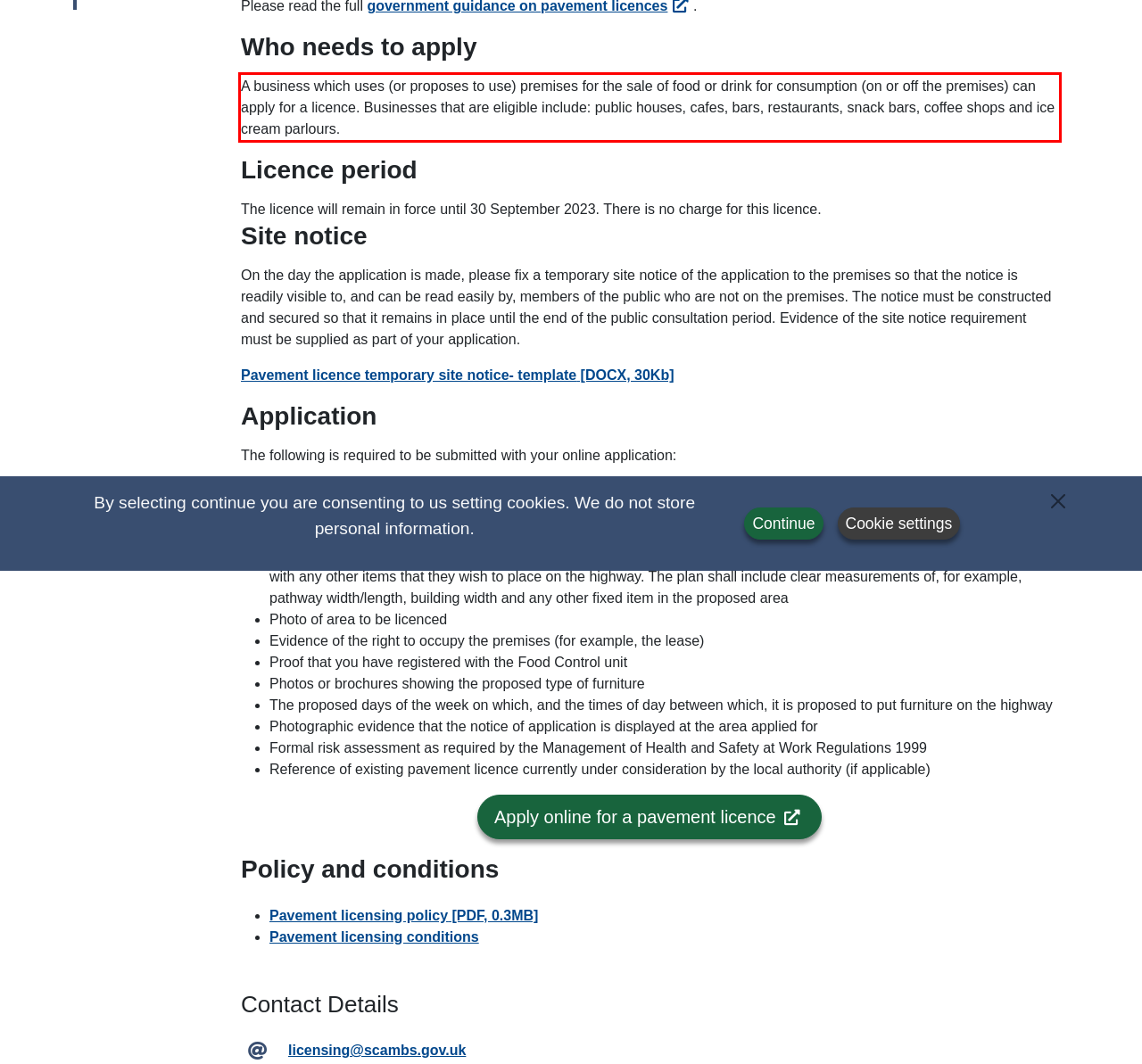Please extract the text content within the red bounding box on the webpage screenshot using OCR.

A business which uses (or proposes to use) premises for the sale of food or drink for consumption (on or off the premises) can apply for a licence. Businesses that are eligible include: public houses, cafes, bars, restaurants, snack bars, coffee shops and ice cream parlours.